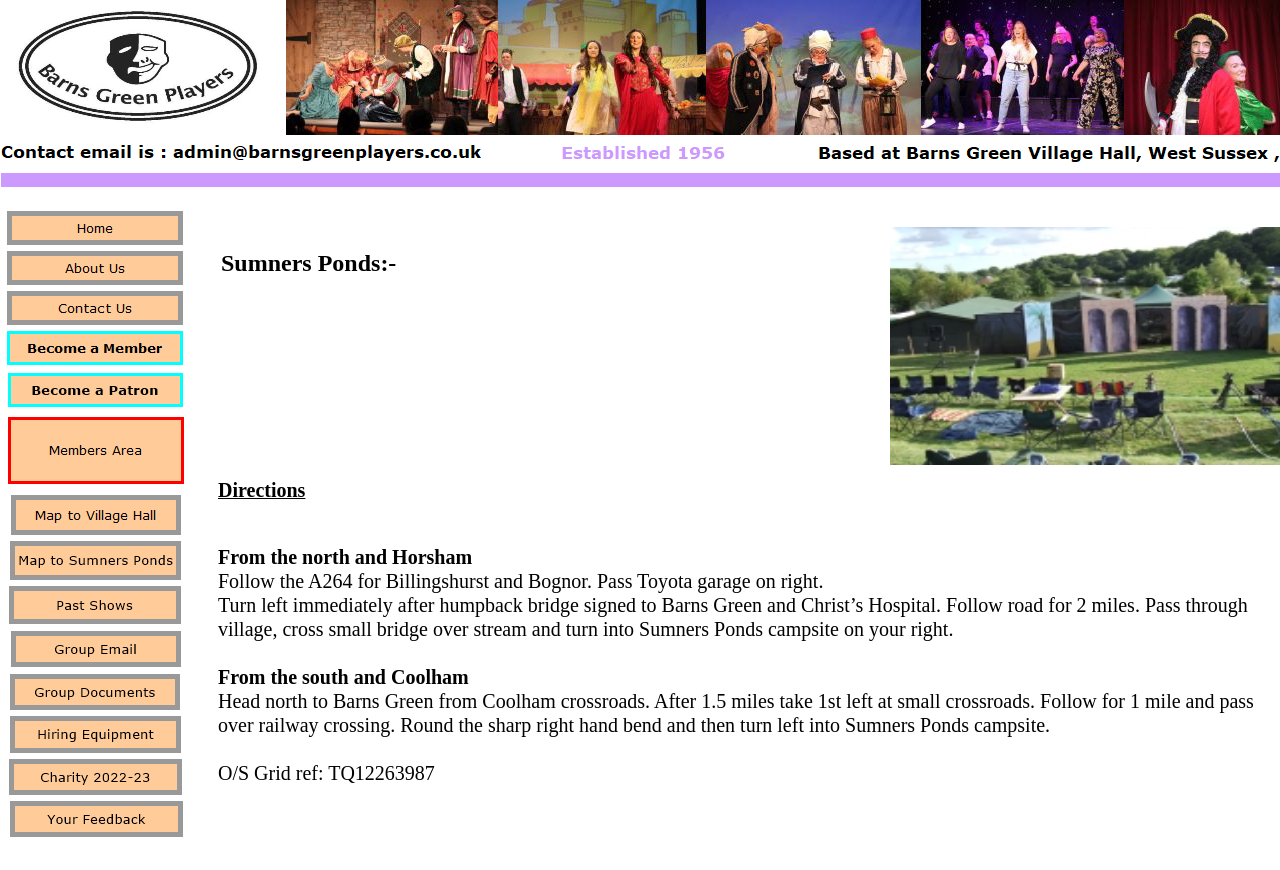Please provide a one-word or short phrase answer to the question:
How many images are there on the webpage?

7